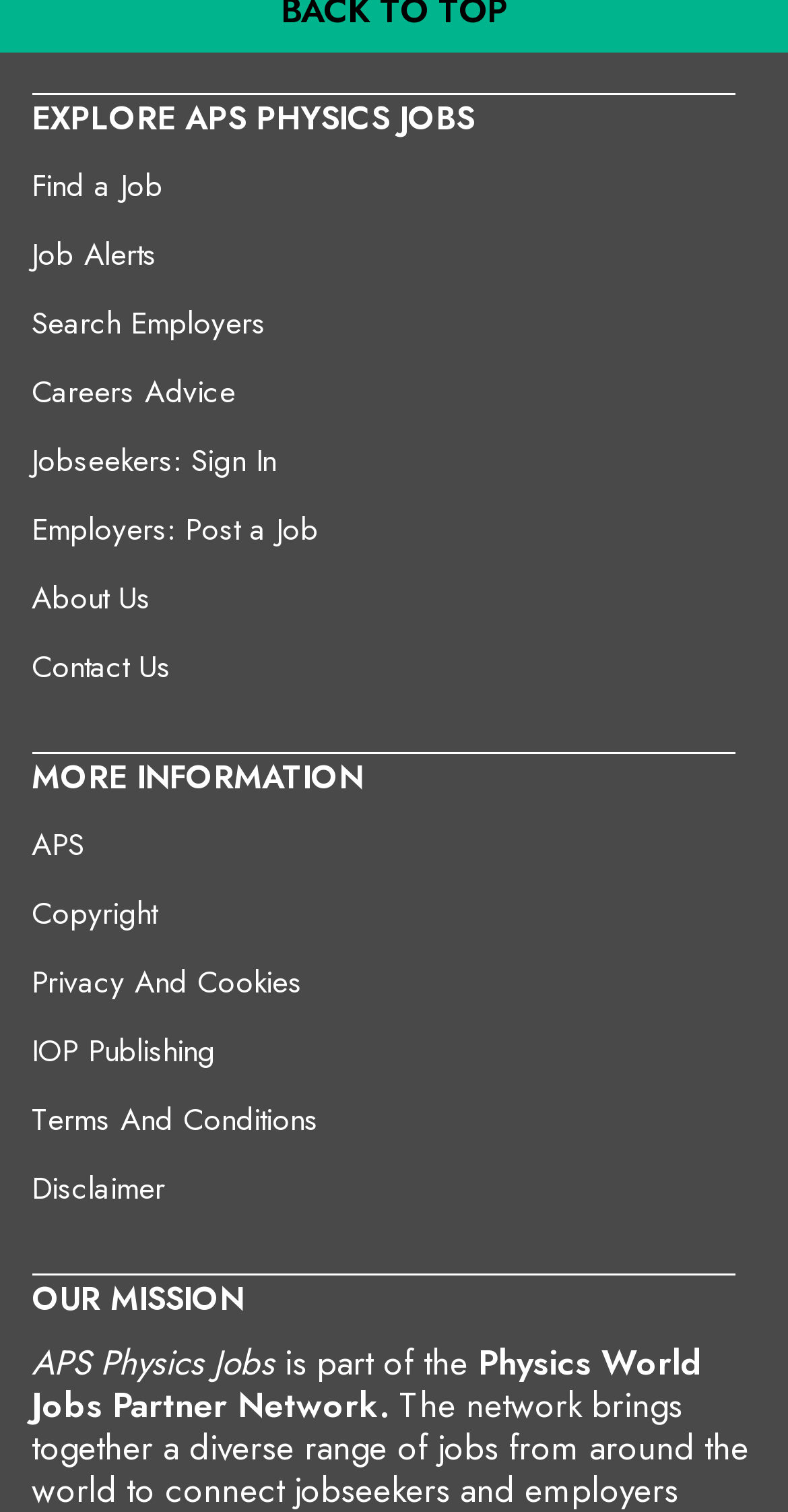Provide the bounding box coordinates for the area that should be clicked to complete the instruction: "Search for employers".

[0.04, 0.198, 0.337, 0.231]